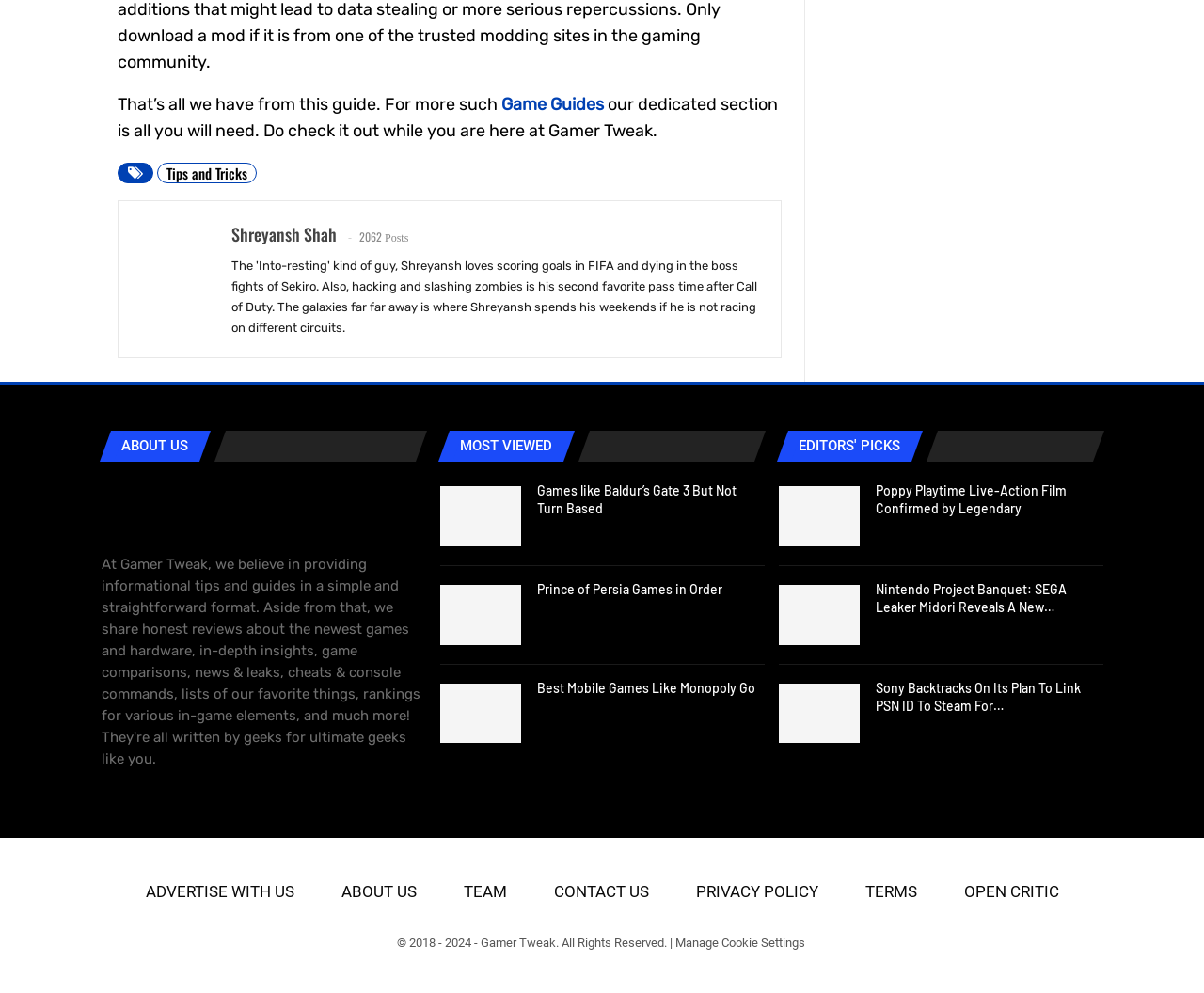What is the author of the article above the 'Tips and Tricks' link?
Please use the visual content to give a single word or phrase answer.

Shreyansh Shah